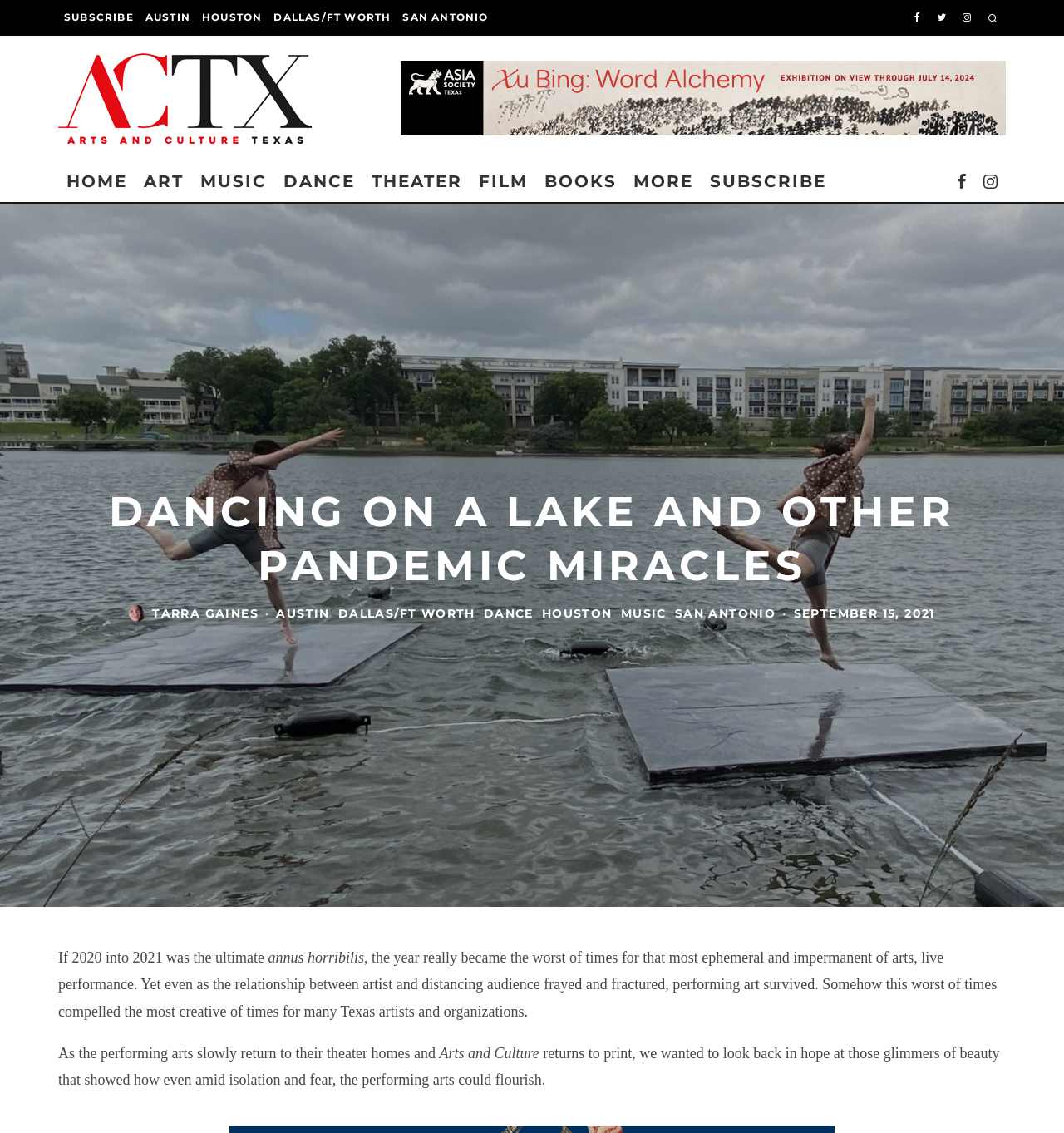Please locate the bounding box coordinates of the element that should be clicked to achieve the given instruction: "Click the SUBSCRIBE link".

[0.055, 0.0, 0.131, 0.031]